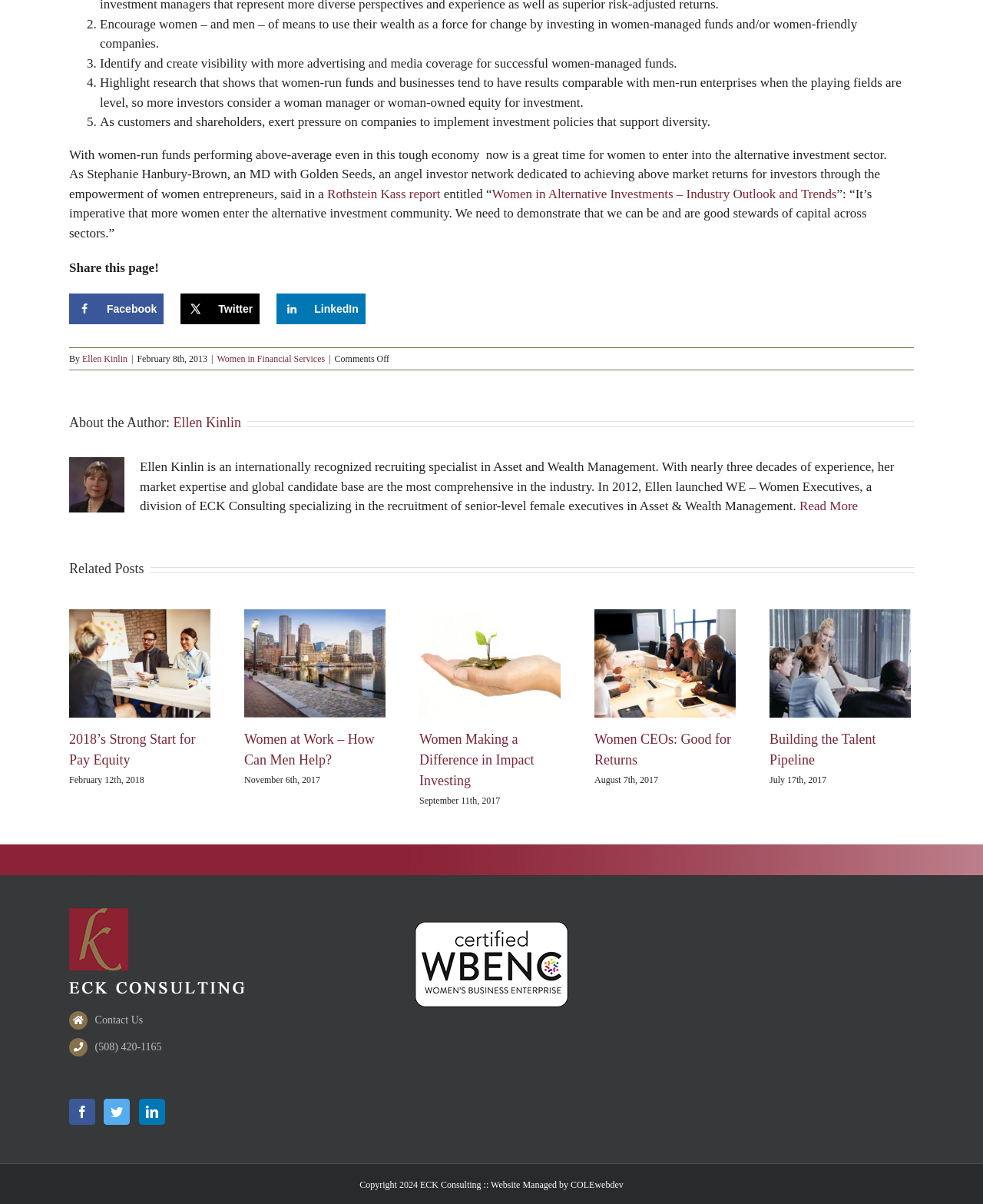Provide a one-word or brief phrase answer to the question:
What is the topic of the article?

Women in Financial Services